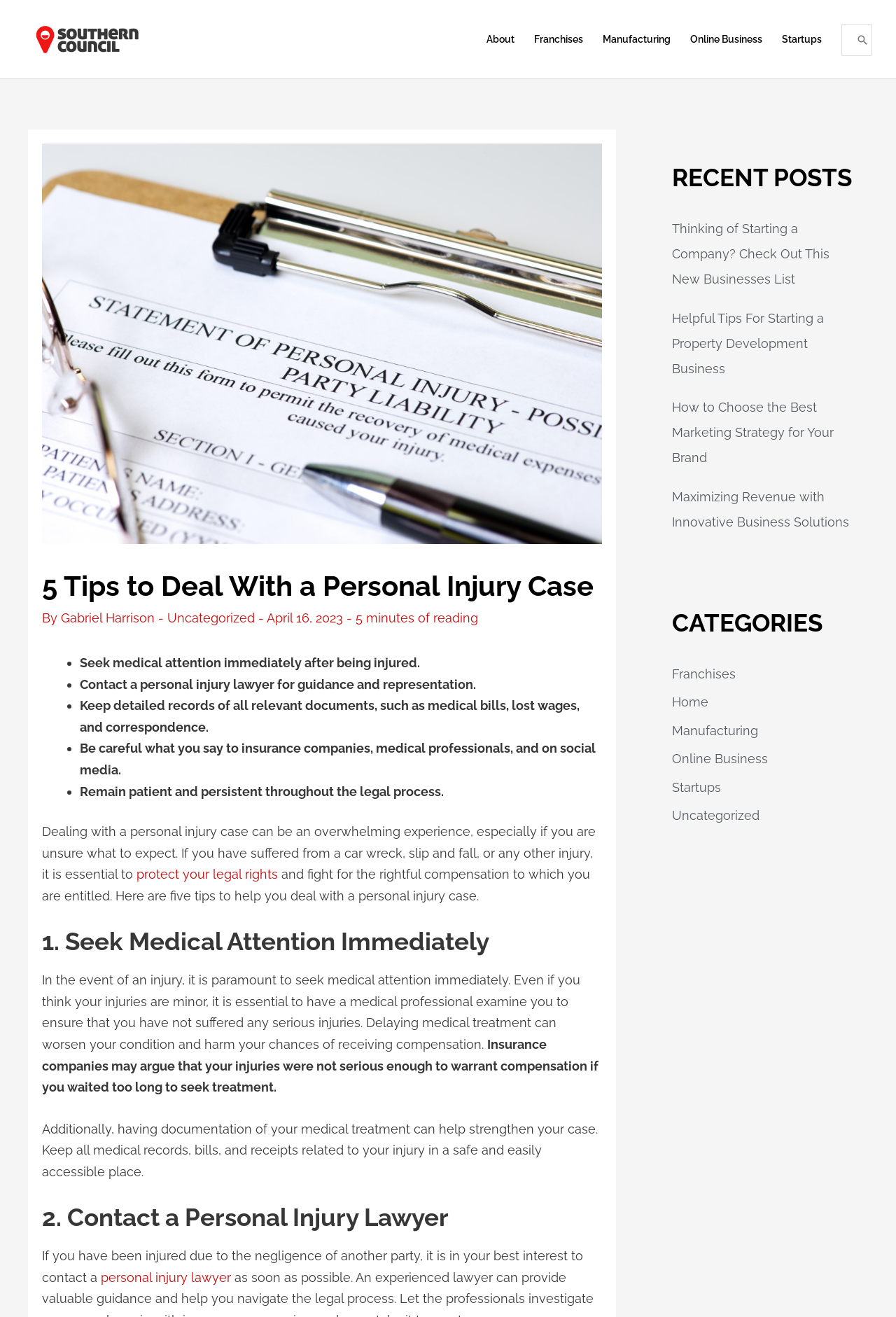Please identify the bounding box coordinates of the element that needs to be clicked to perform the following instruction: "Learn about protecting legal rights".

[0.152, 0.658, 0.31, 0.669]